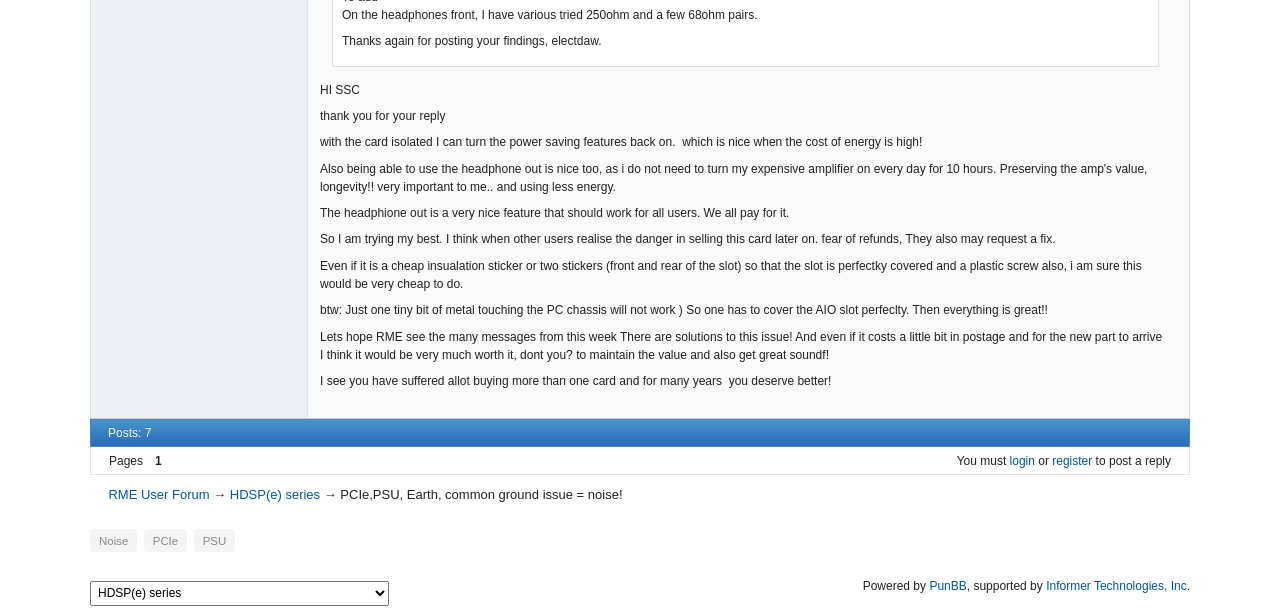Locate the bounding box coordinates of the item that should be clicked to fulfill the instruction: "Click the 'register' link".

[0.822, 0.74, 0.853, 0.763]